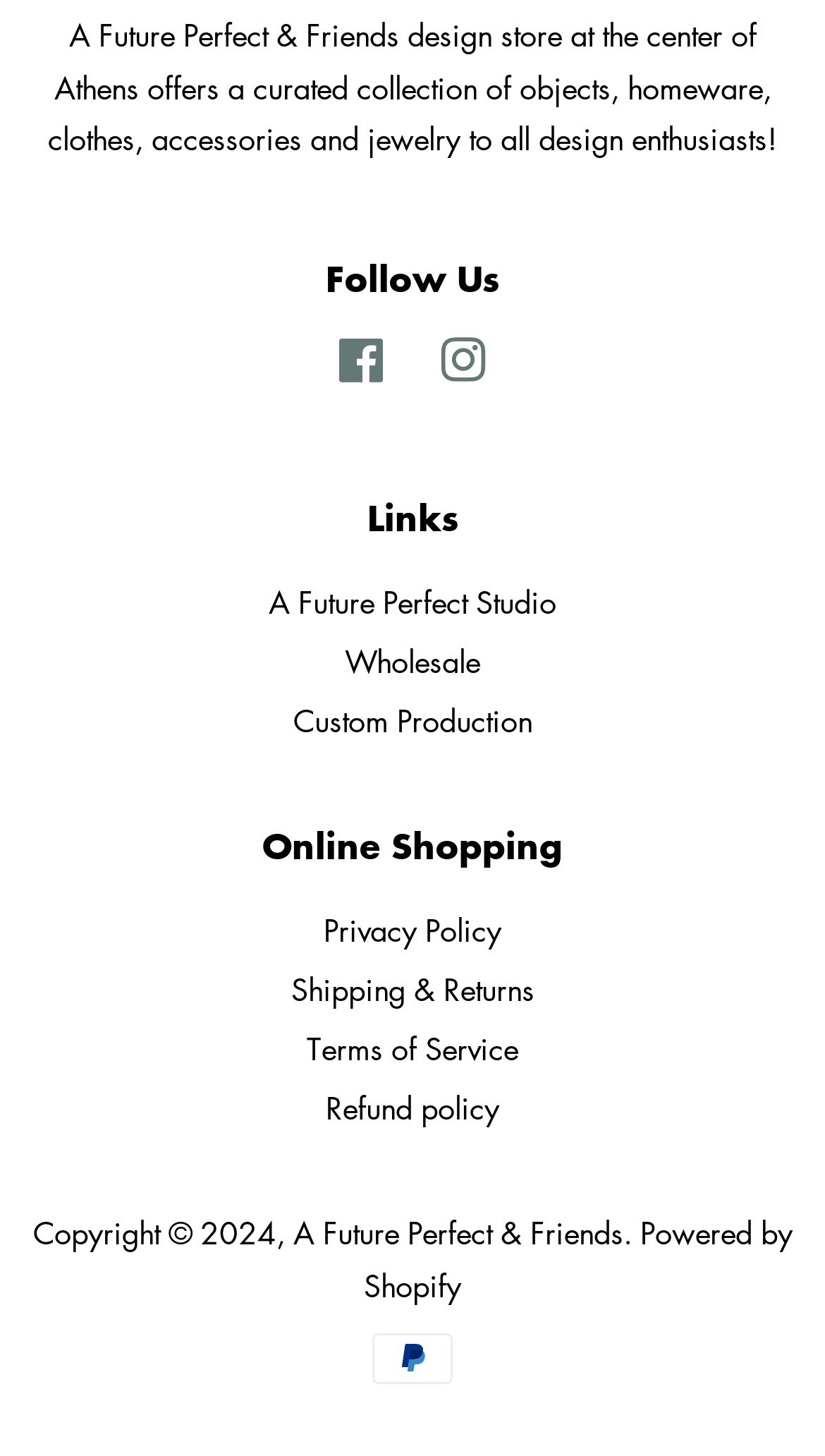Please give a one-word or short phrase response to the following question: 
What is the copyright year of the website?

2024